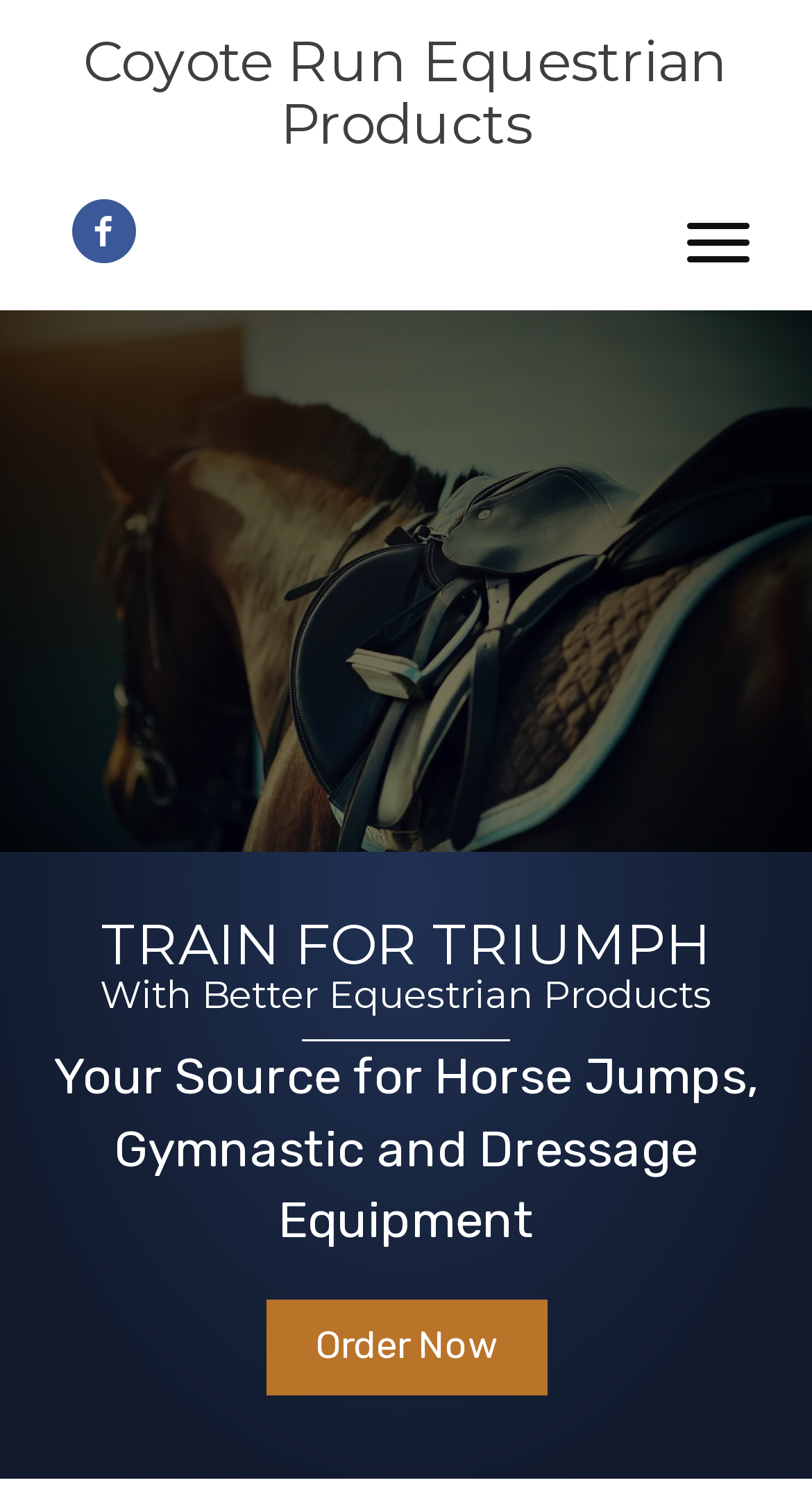What is the company name?
Provide a thorough and detailed answer to the question.

The company name can be found in the heading element at the top of the webpage, which is 'Coyote Run Equestrian Products'. This is also confirmed by the link element with the same text.